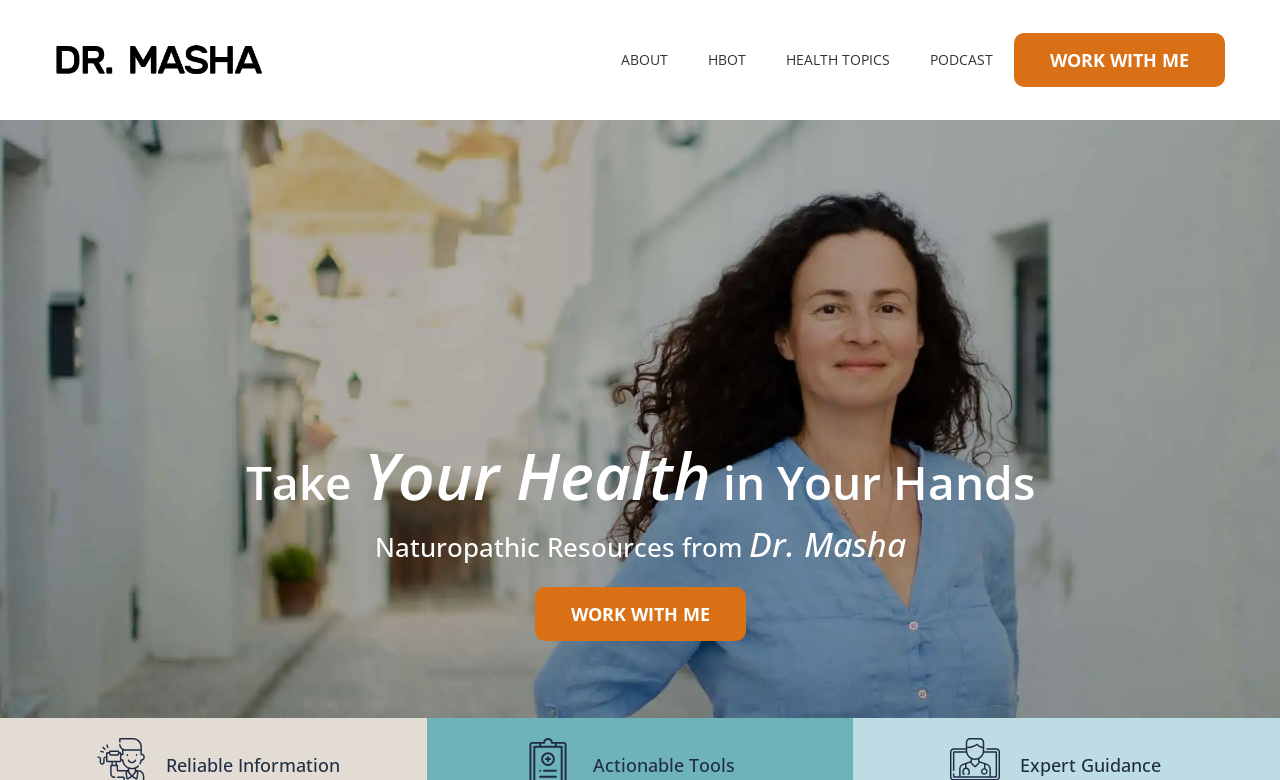Find the bounding box coordinates for the UI element that matches this description: "Health Topics".

[0.598, 0.0, 0.711, 0.154]